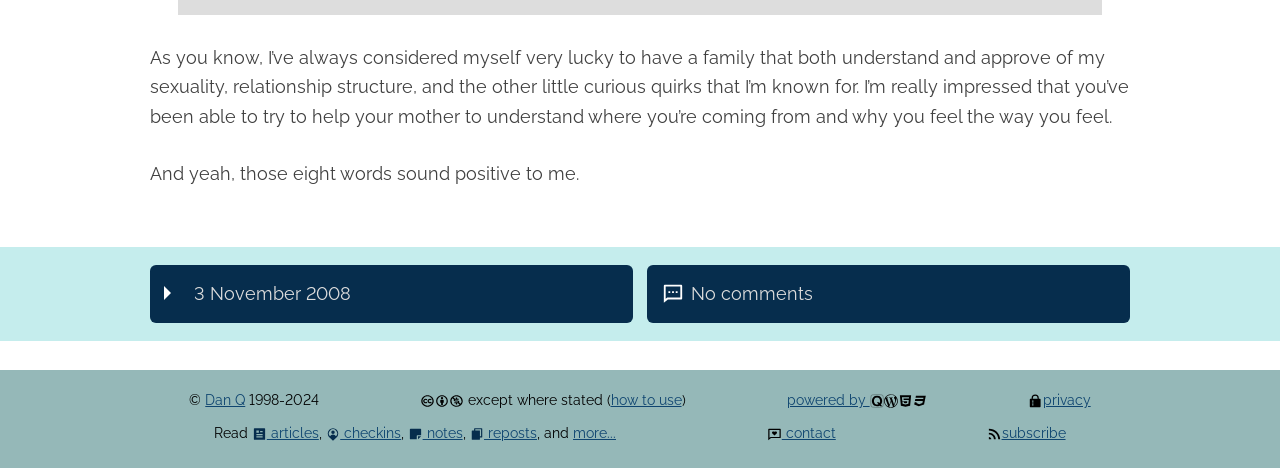Can you find the bounding box coordinates of the area I should click to execute the following instruction: "Click the 'No comments' link"?

[0.506, 0.566, 0.883, 0.691]